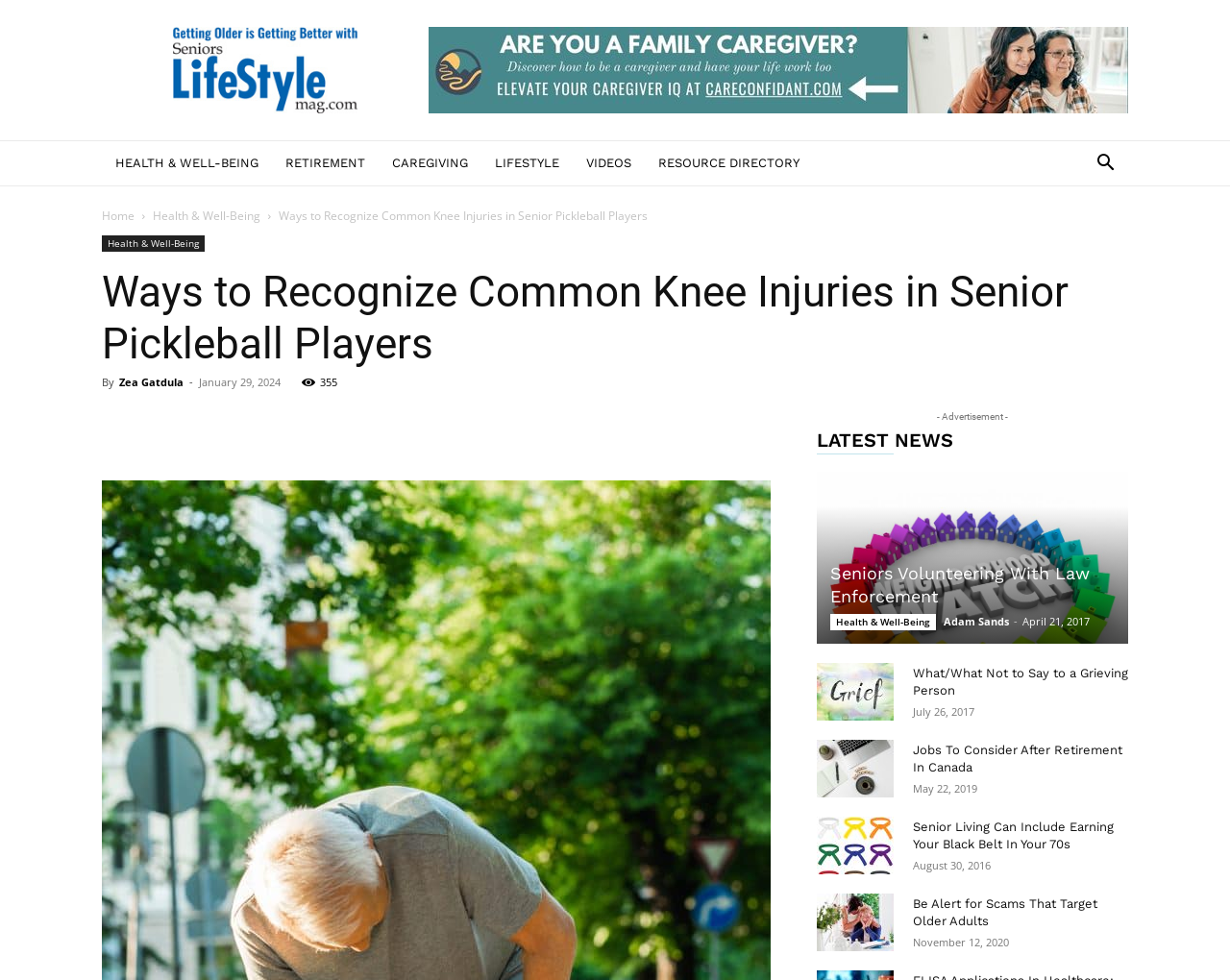Determine the bounding box coordinates for the clickable element required to fulfill the instruction: "Visit 'Seniors Volunteering With Law Enforcement'". Provide the coordinates as four float numbers between 0 and 1, i.e., [left, top, right, bottom].

[0.675, 0.575, 0.886, 0.619]